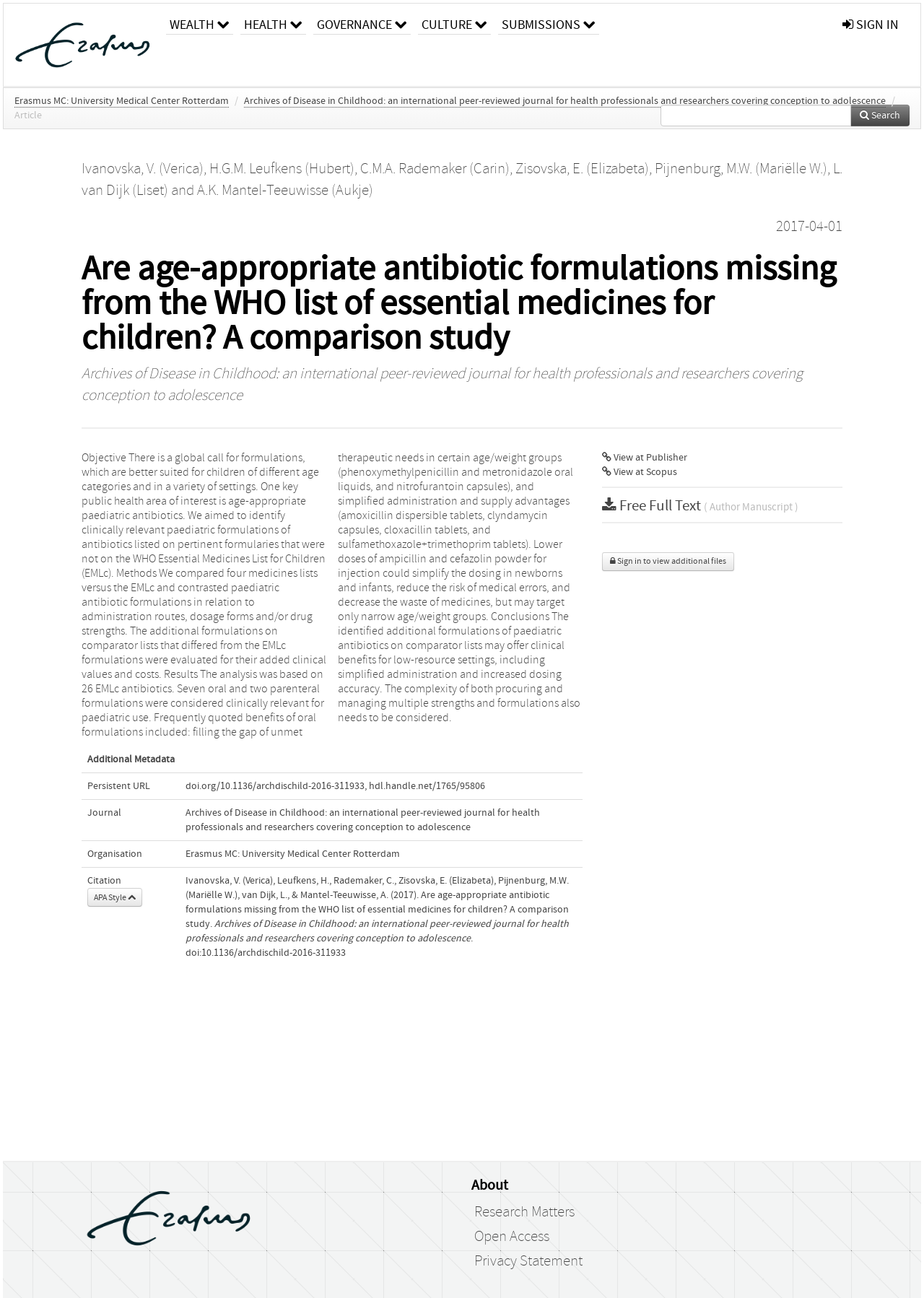Use one word or a short phrase to answer the question provided: 
What is the topic of the article?

Antibiotic formulations for children